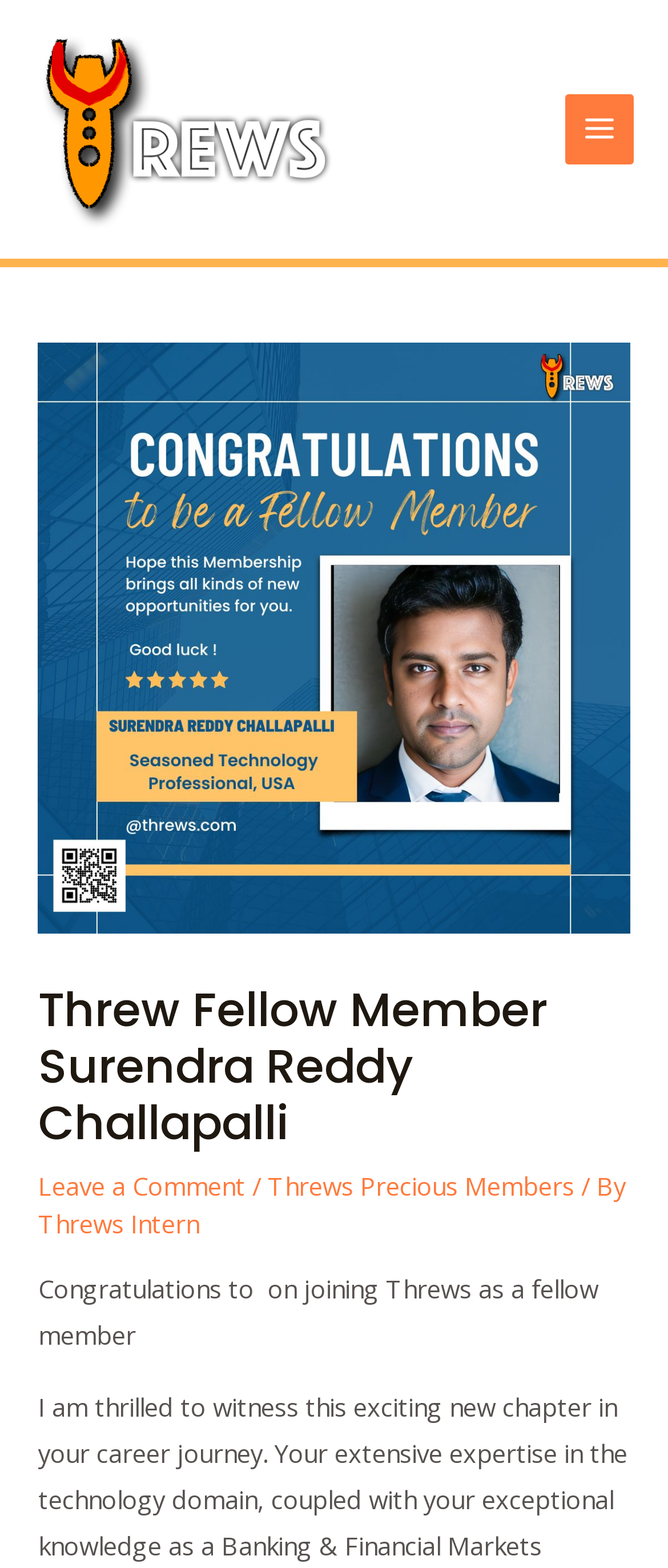What is the logo of the website?
Refer to the image and provide a one-word or short phrase answer.

LOGO